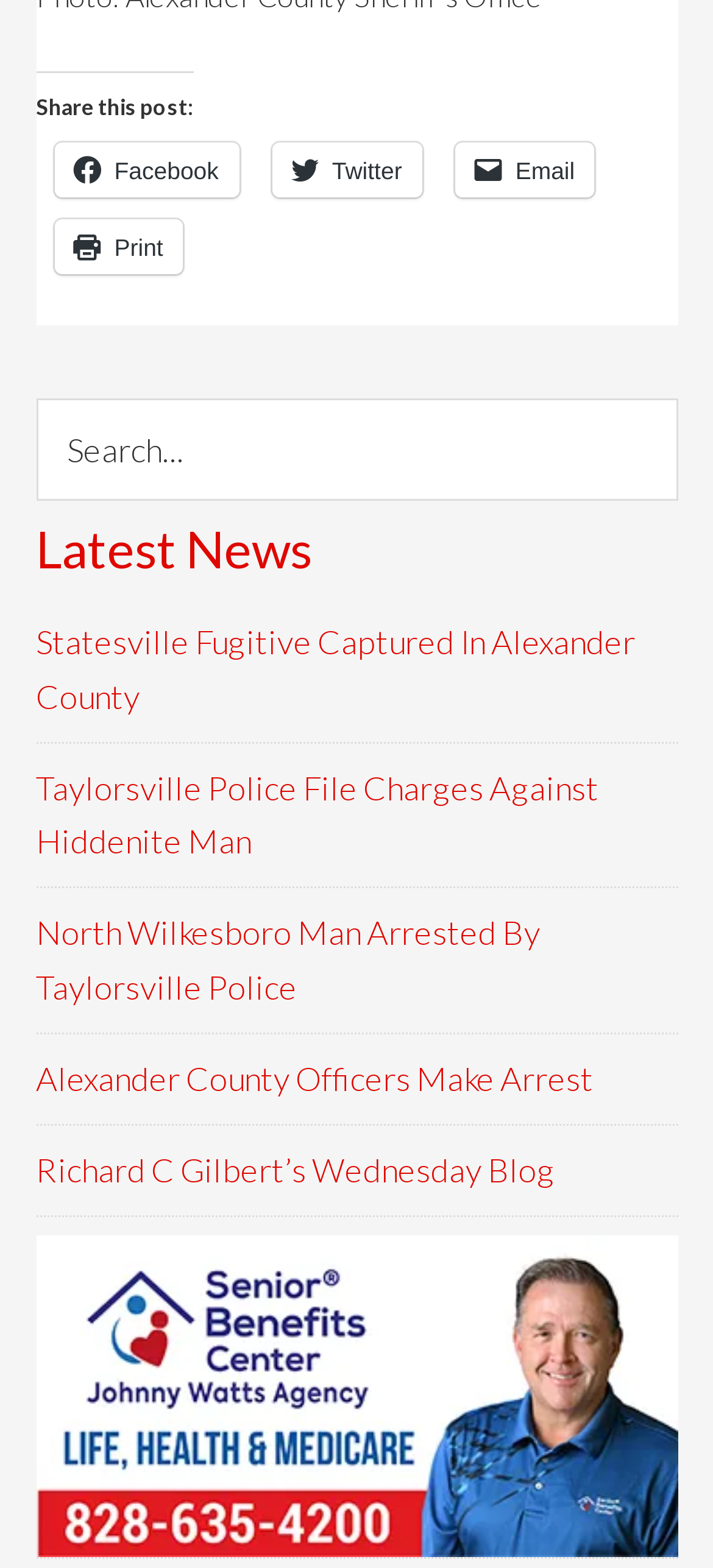Identify the bounding box for the given UI element using the description provided. Coordinates should be in the format (top-left x, top-left y, bottom-right x, bottom-right y) and must be between 0 and 1. Here is the description: name="s" placeholder="Search..."

[0.05, 0.254, 0.95, 0.319]